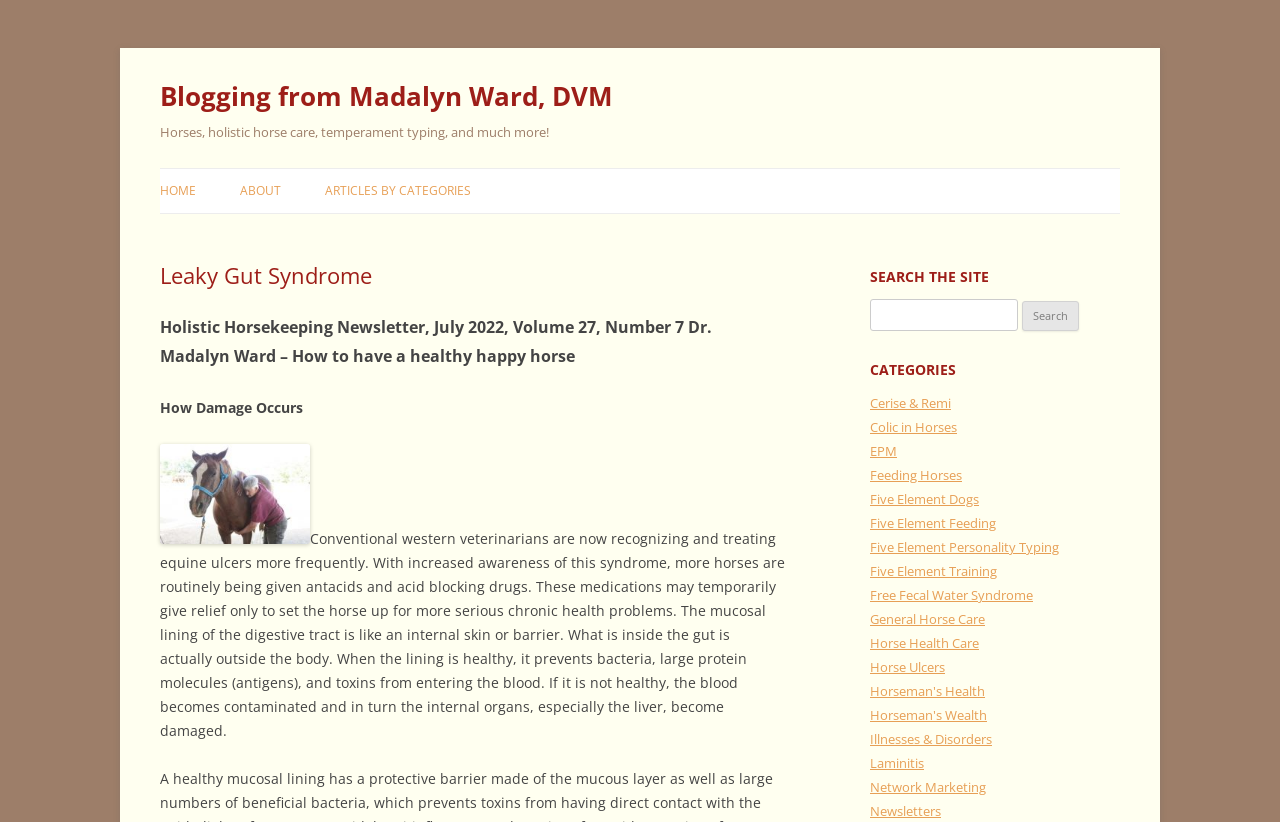Locate the bounding box coordinates of the element I should click to achieve the following instruction: "Learn about 'FIVE ELEMENT PERSONALITY TYPING'".

[0.254, 0.409, 0.41, 0.488]